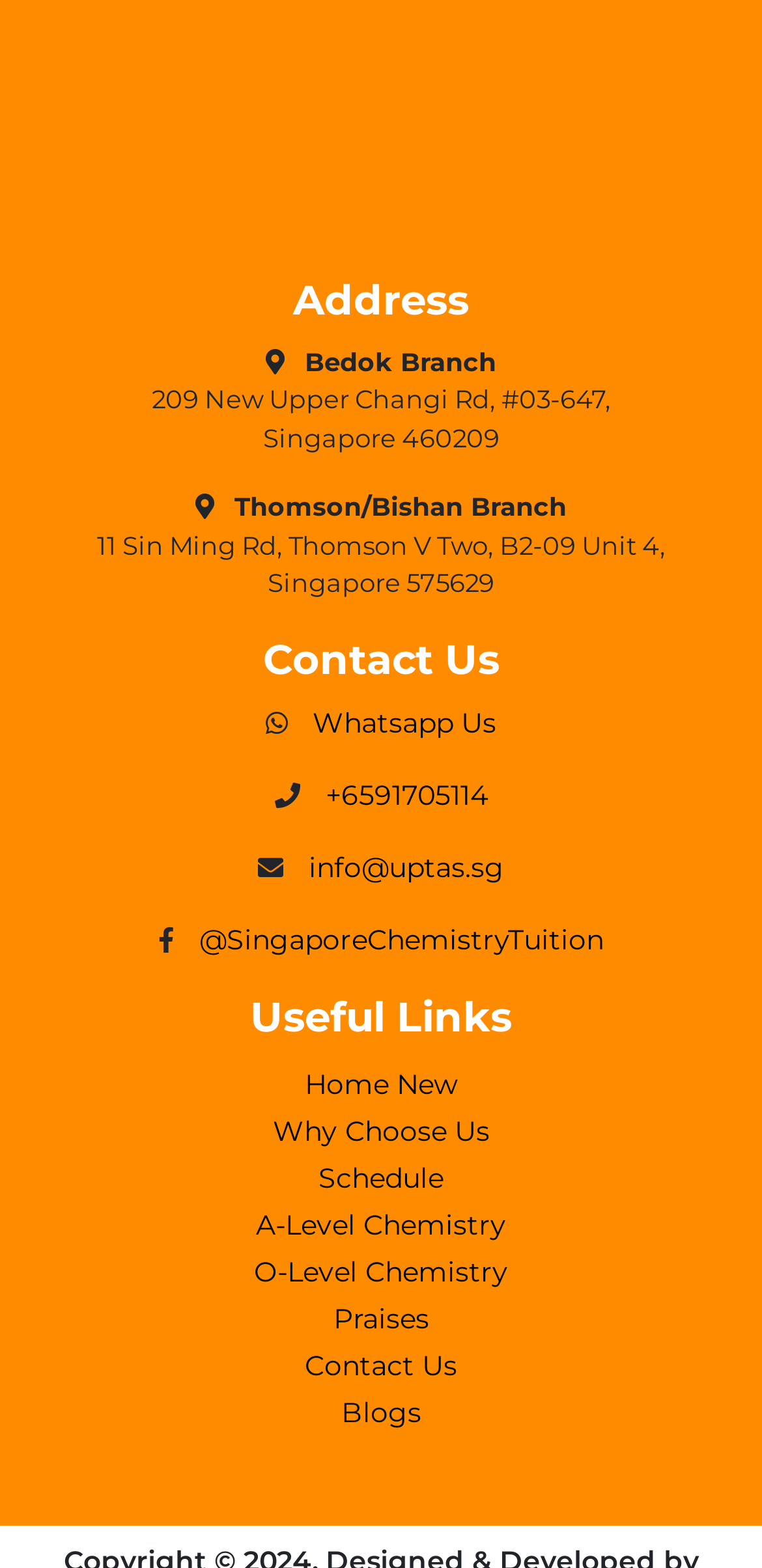What are the useful links provided on the webpage?
Using the information presented in the image, please offer a detailed response to the question.

I found the useful links by looking at the link elements under the 'Useful Links' heading. There are several links provided, including 'Home New', 'Why Choose Us', 'Schedule', and others, which are likely to be useful resources for visitors to the webpage.